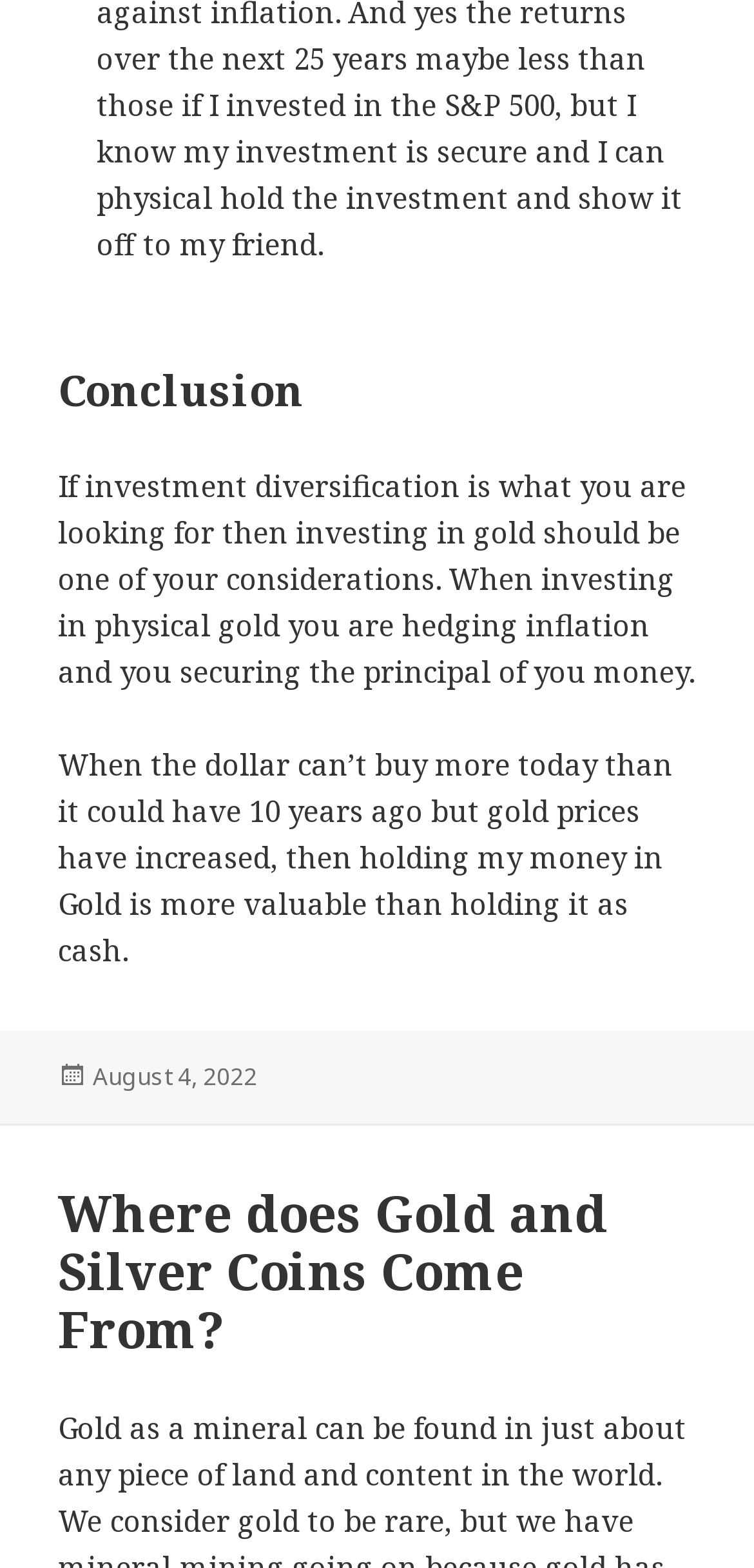What is the topic of the article?
Answer with a single word or short phrase according to what you see in the image.

Investing in gold